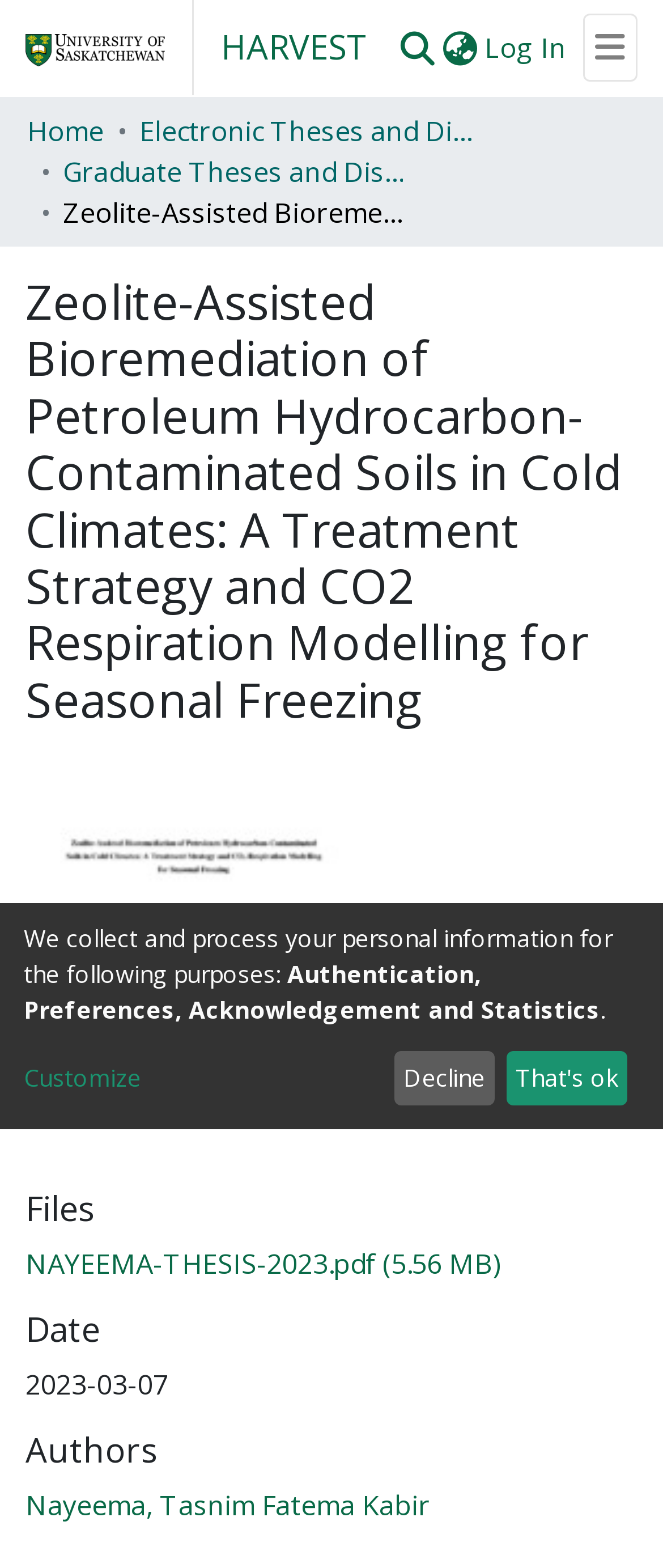Reply to the question with a brief word or phrase: What is the purpose of the search bar?

To search